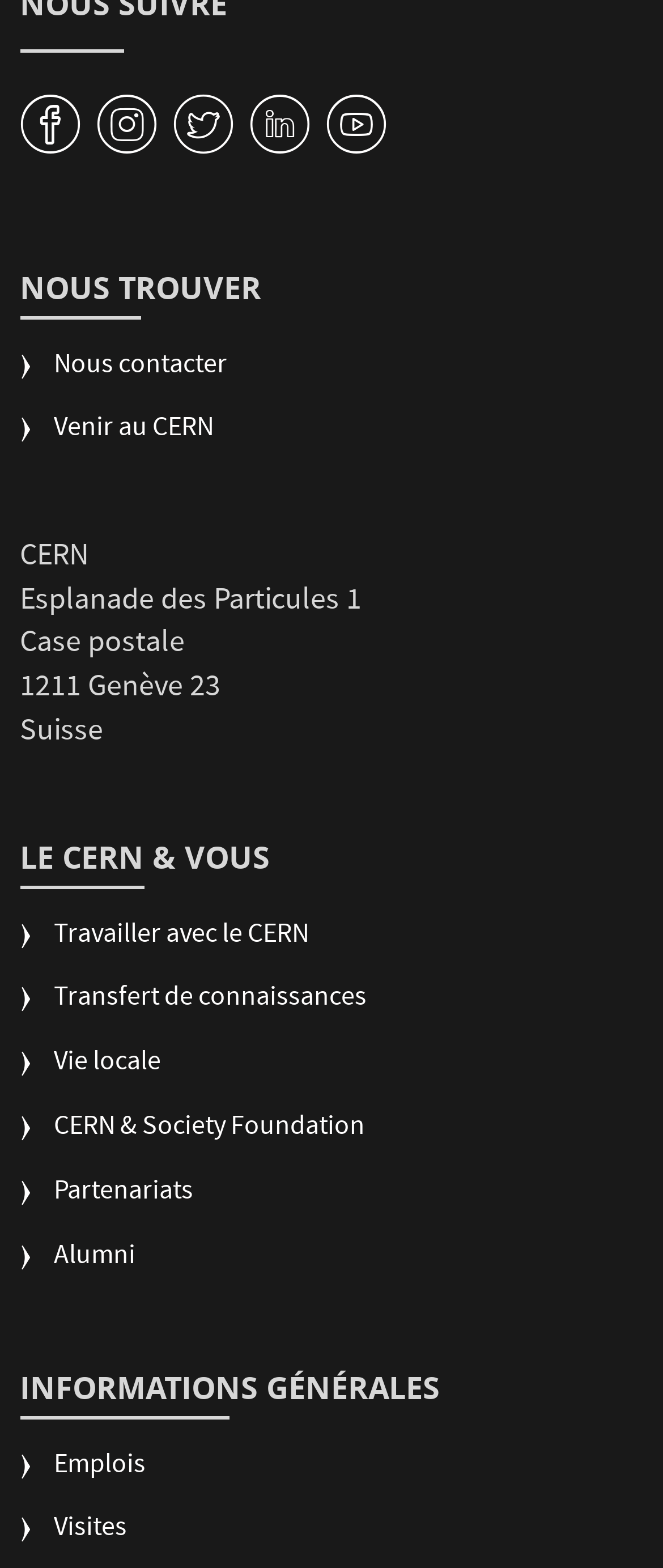Identify the bounding box coordinates of the clickable region to carry out the given instruction: "Explore 'CERN & Society Foundation'".

[0.03, 0.708, 0.55, 0.749]